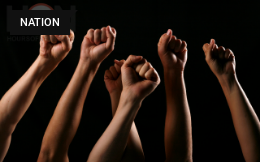Provide a short answer to the following question with just one word or phrase: What is the meaning of the raised fists?

Solidarity, protest, determination